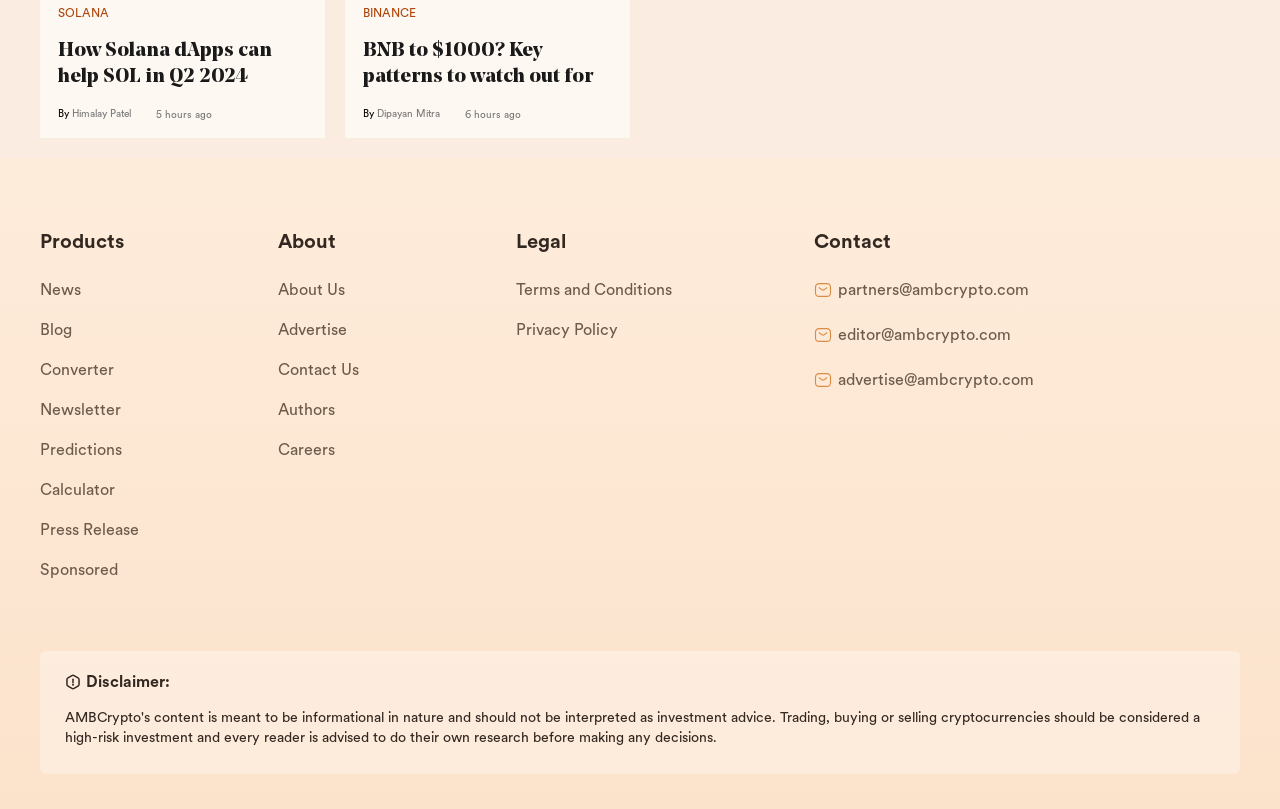Find the bounding box coordinates of the element to click in order to complete the given instruction: "Read the blog."

None